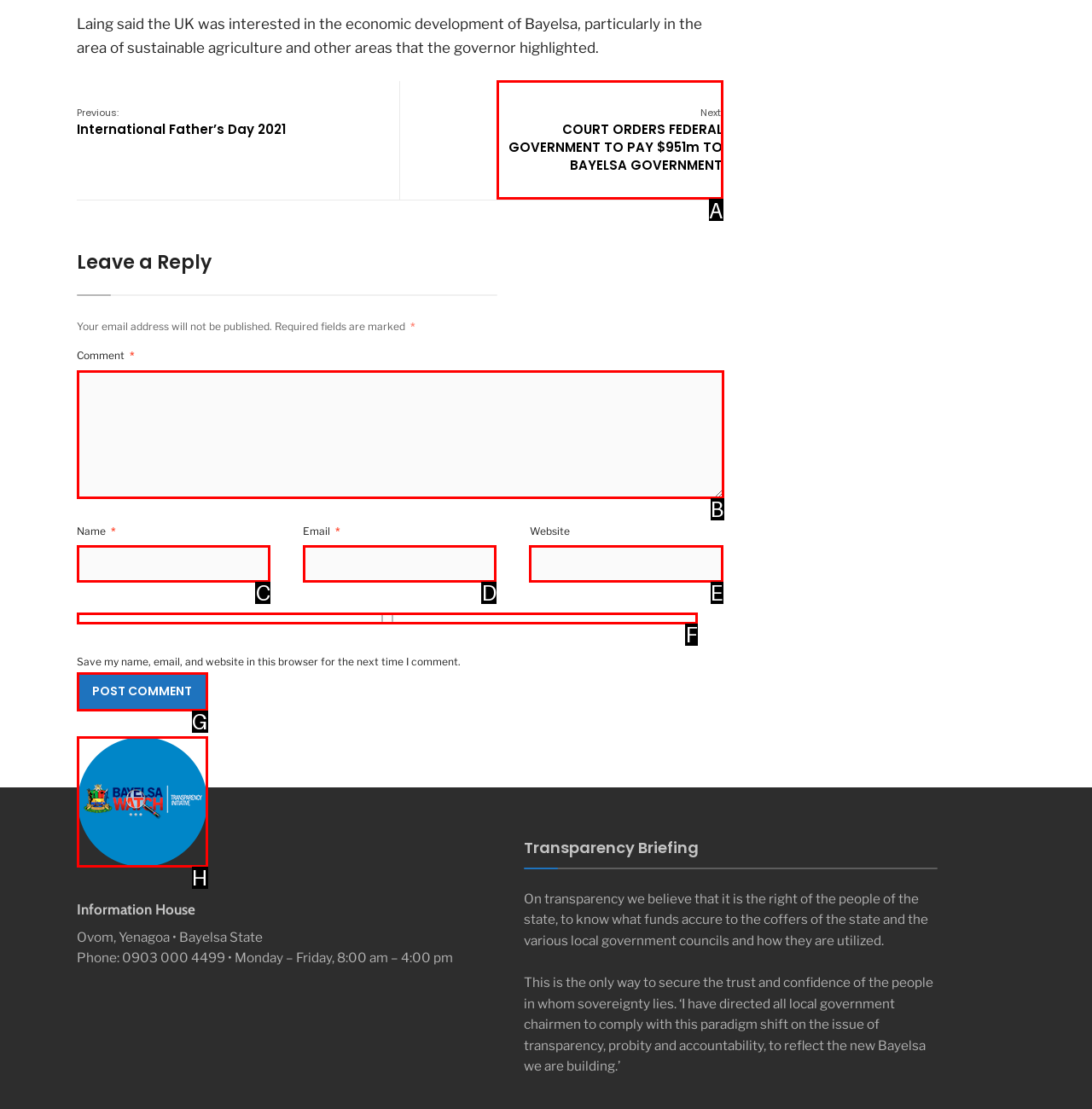Tell me which one HTML element best matches the description: parent_node: Comment * name="comment" Answer with the option's letter from the given choices directly.

B